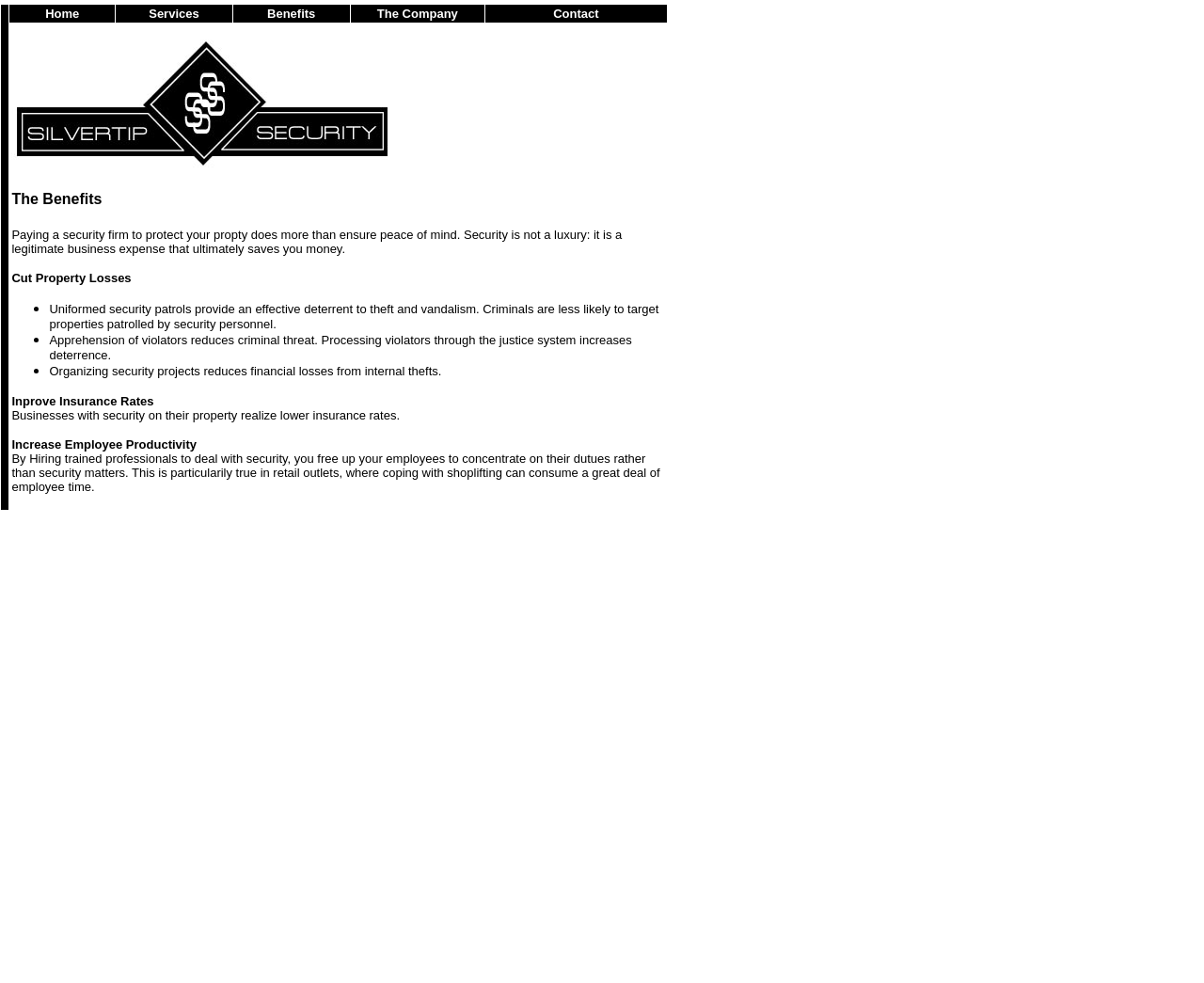Using the format (top-left x, top-left y, bottom-right x, bottom-right y), provide the bounding box coordinates for the described UI element. All values should be floating point numbers between 0 and 1: Services

[0.124, 0.007, 0.165, 0.021]